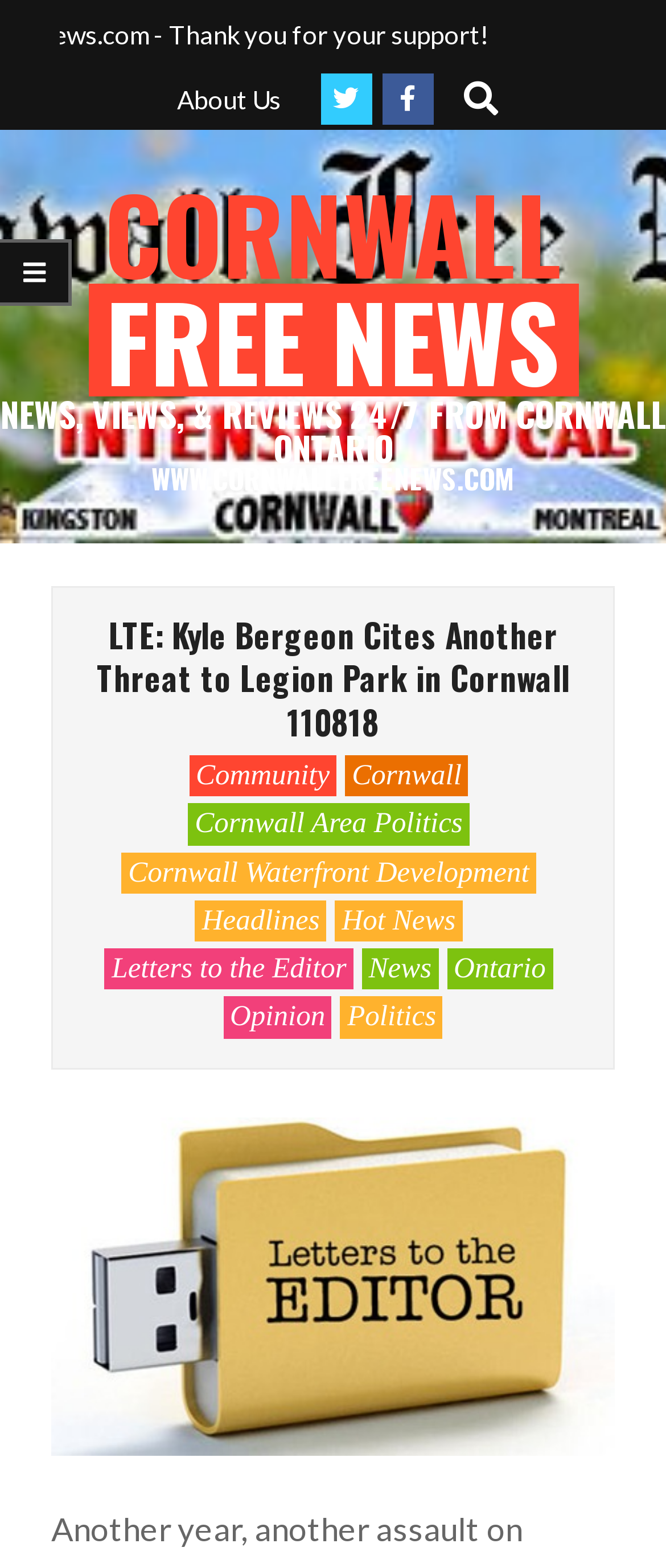Determine the bounding box coordinates for the clickable element required to fulfill the instruction: "Click on About Us". Provide the coordinates as four float numbers between 0 and 1, i.e., [left, top, right, bottom].

[0.265, 0.053, 0.422, 0.073]